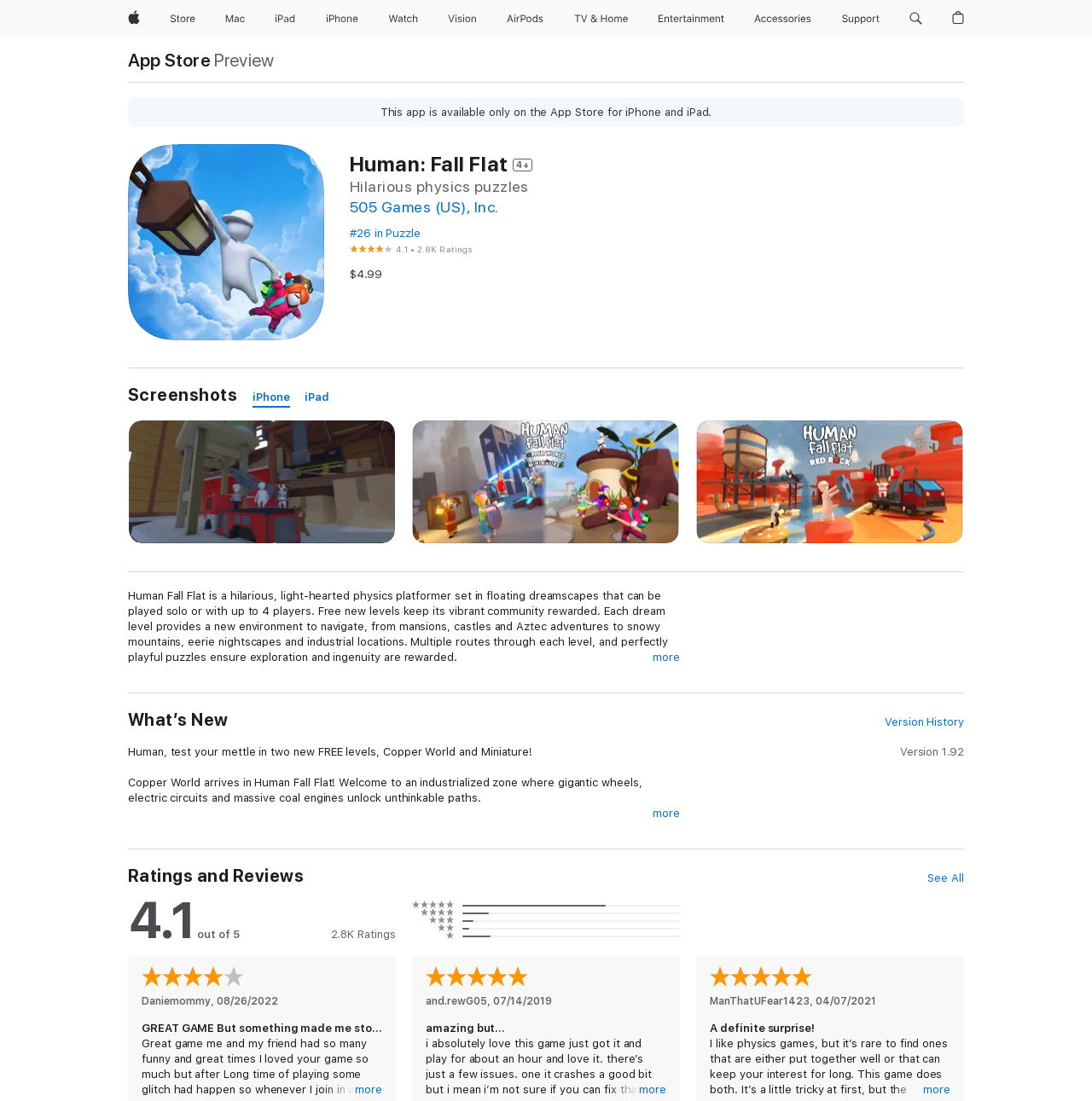Pinpoint the bounding box coordinates of the clickable element to carry out the following instruction: "Click Apple."

[0.111, 0.0, 0.134, 0.034]